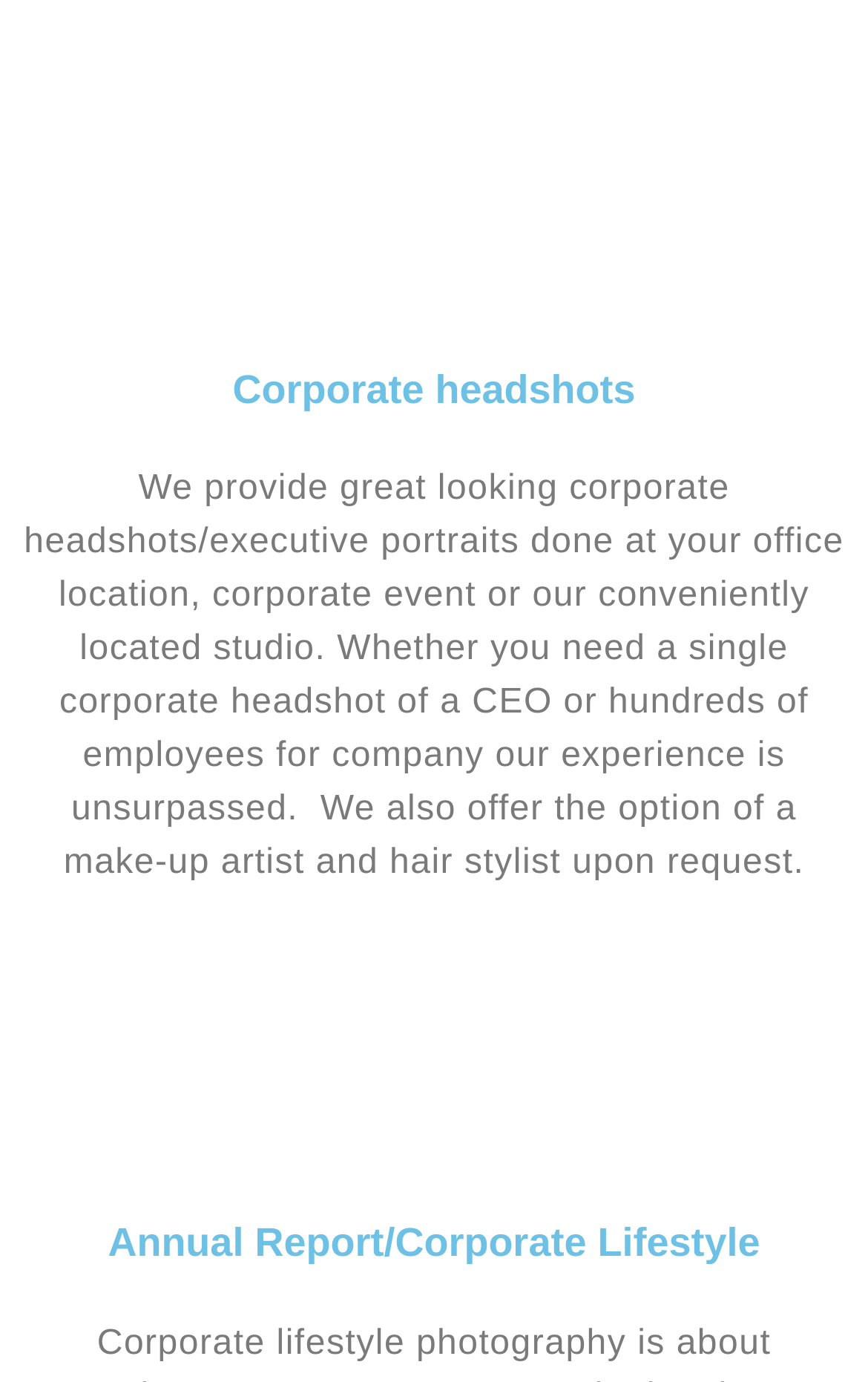How many types of photography are mentioned?
Based on the visual information, provide a detailed and comprehensive answer.

The webpage mentions two types of photography services: 'Corporate headshots' and 'Annual Report/Corporate Lifestyle'. These are indicated by the two headings on the webpage.